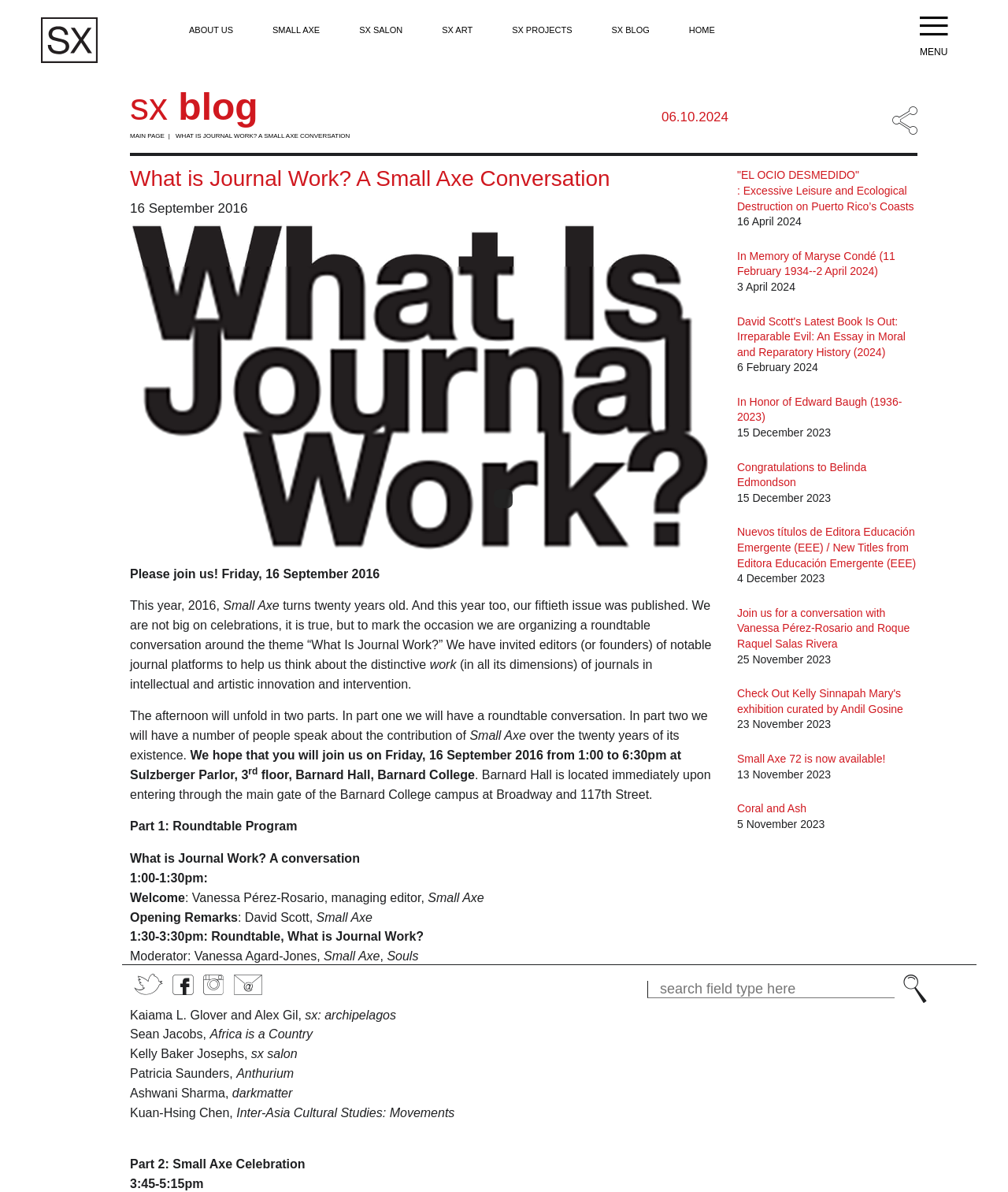Predict the bounding box coordinates of the UI element that matches this description: "Coral and Ash". The coordinates should be in the format [left, top, right, bottom] with each value between 0 and 1.

[0.731, 0.673, 0.8, 0.684]